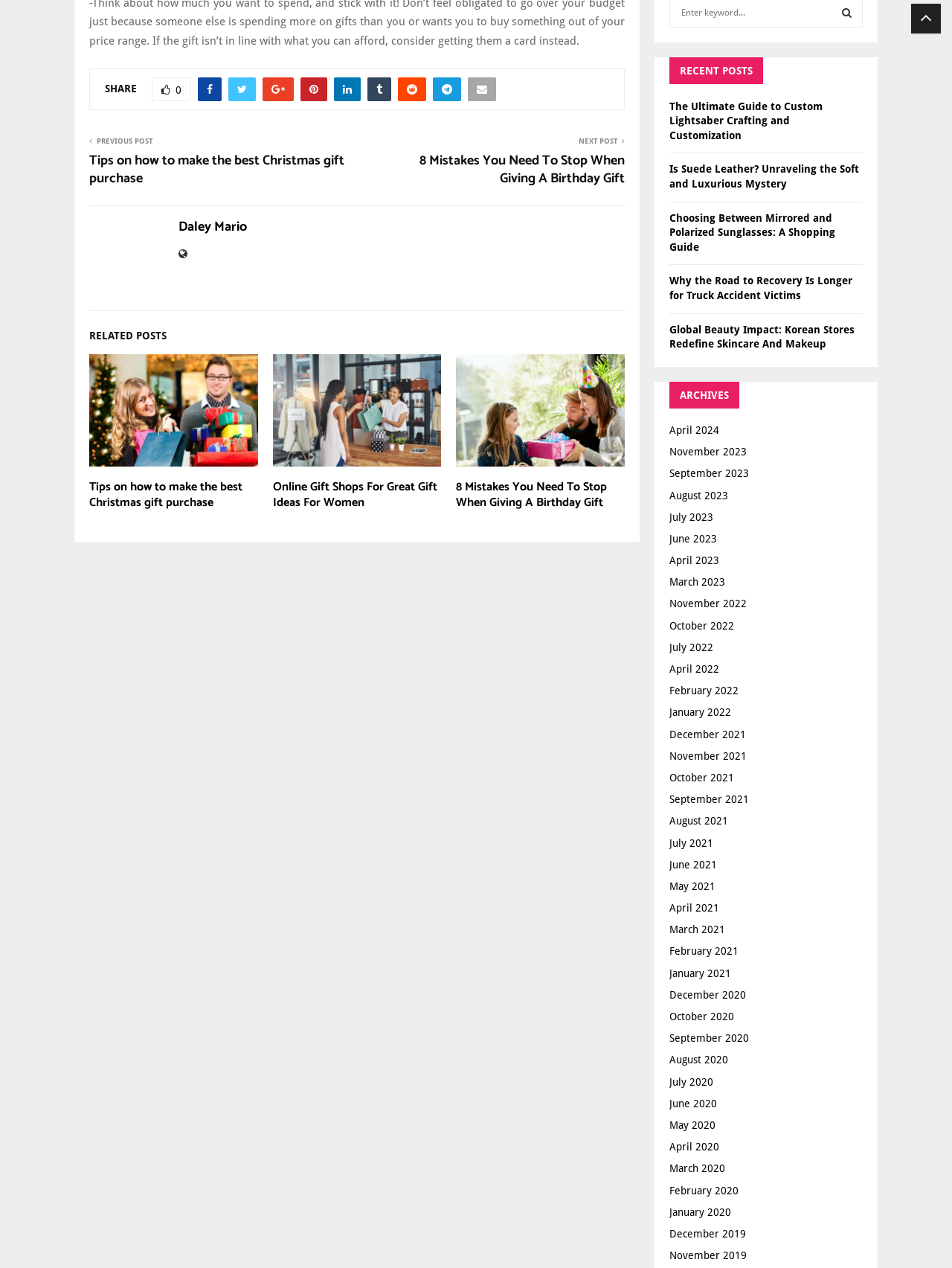Provide a brief response to the question below using a single word or phrase: 
What is the category of the post 'Tips on how to make the best Christmas gift purchase'?

Gift Ideas